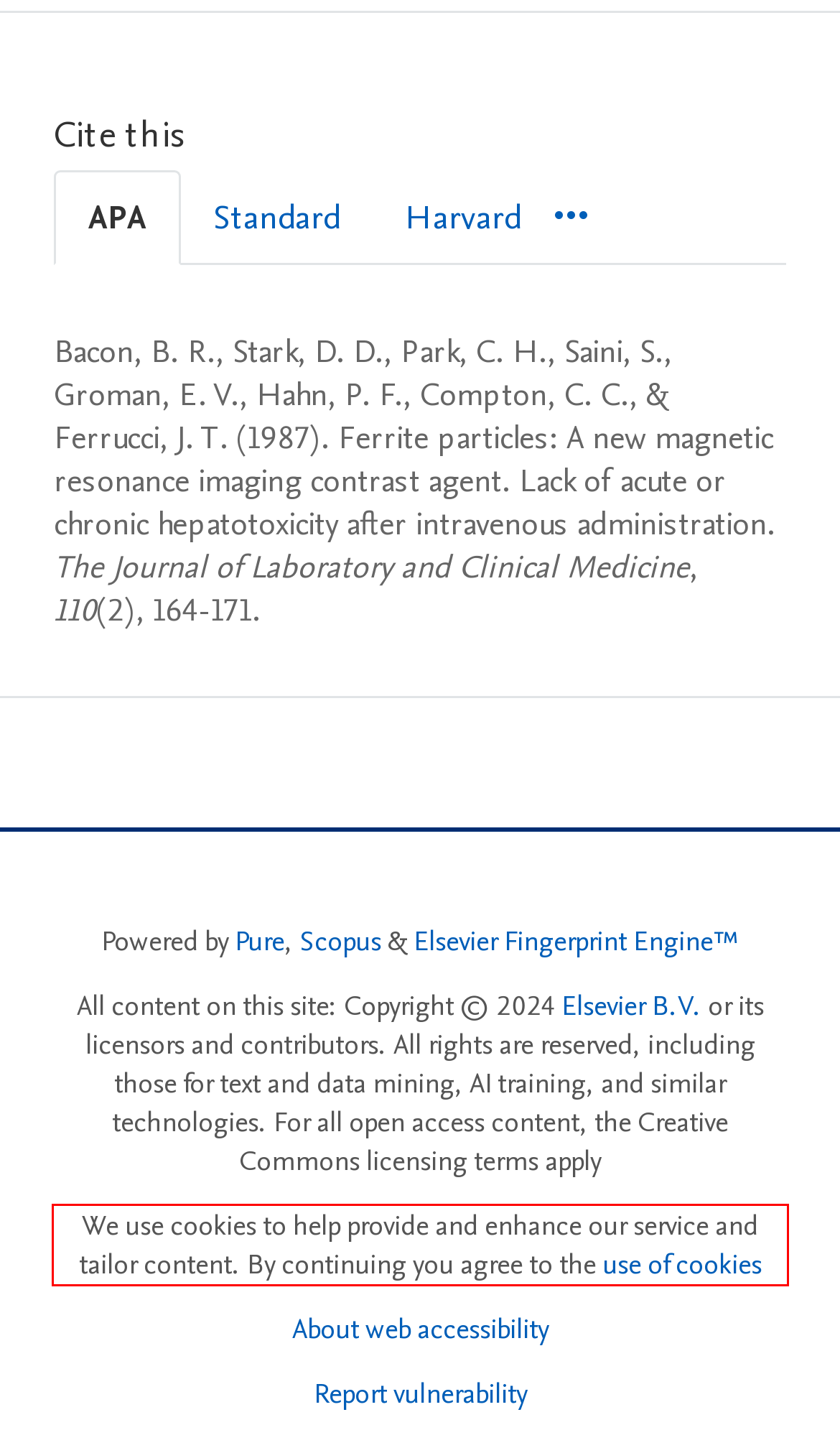In the screenshot of the webpage, find the red bounding box and perform OCR to obtain the text content restricted within this red bounding box.

We use cookies to help provide and enhance our service and tailor content. By continuing you agree to the use of cookies